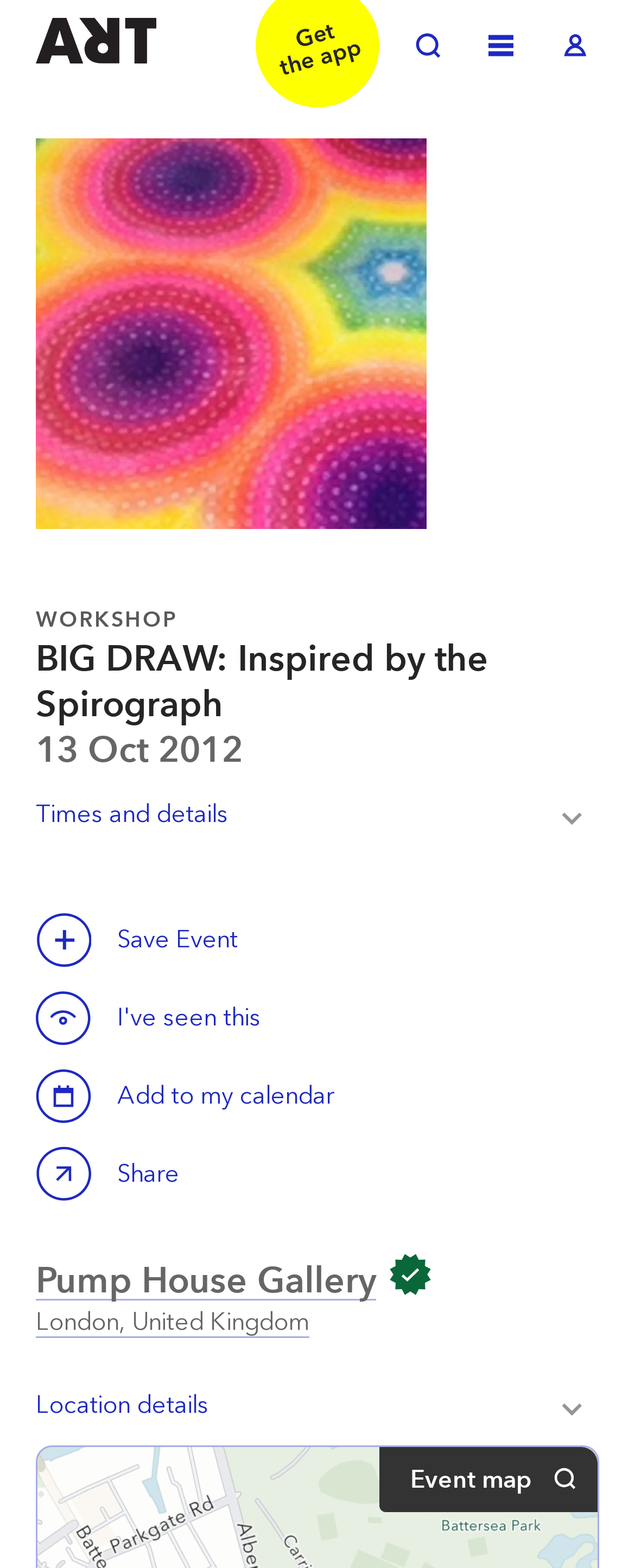Describe the webpage in detail, including text, images, and layout.

The webpage appears to be an event page for a workshop titled "BIG DRAW: Inspired by the Spirograph" at the Pump House Gallery in London. 

At the top left, there is a link to "Welcome to ArtRabbit". To the right of this link, there are three more links: "Toggle Search", "Toggle Menu", and "Toggle Log in". 

Below these links, there is a prominent image related to the workshop, which takes up most of the width of the page. 

Underneath the image, there is a header section that contains three headings: "WORKSHOP", "BIG DRAW: Inspired by the Spirograph", and "13 Oct 2012". 

To the right of the "WORKSHOP" heading, there is a button labeled "Times and details Toggle". Below this button, there are two more buttons: "Save this event" and "Calendar". The "Calendar" button has a label "Add to my calendar" next to it. 

Further down, there is another button labeled "Share BIG DRAW: Inspired by the Spirograph". 

The page also contains information about the venue, with a heading "Pump House Gallery" and a link to the gallery's page. There is an image next to the link, and a link to "London, United Kingdom" below it. 

At the bottom of the page, there is a button labeled "Location details Toggle Location details" and a label "Event map".